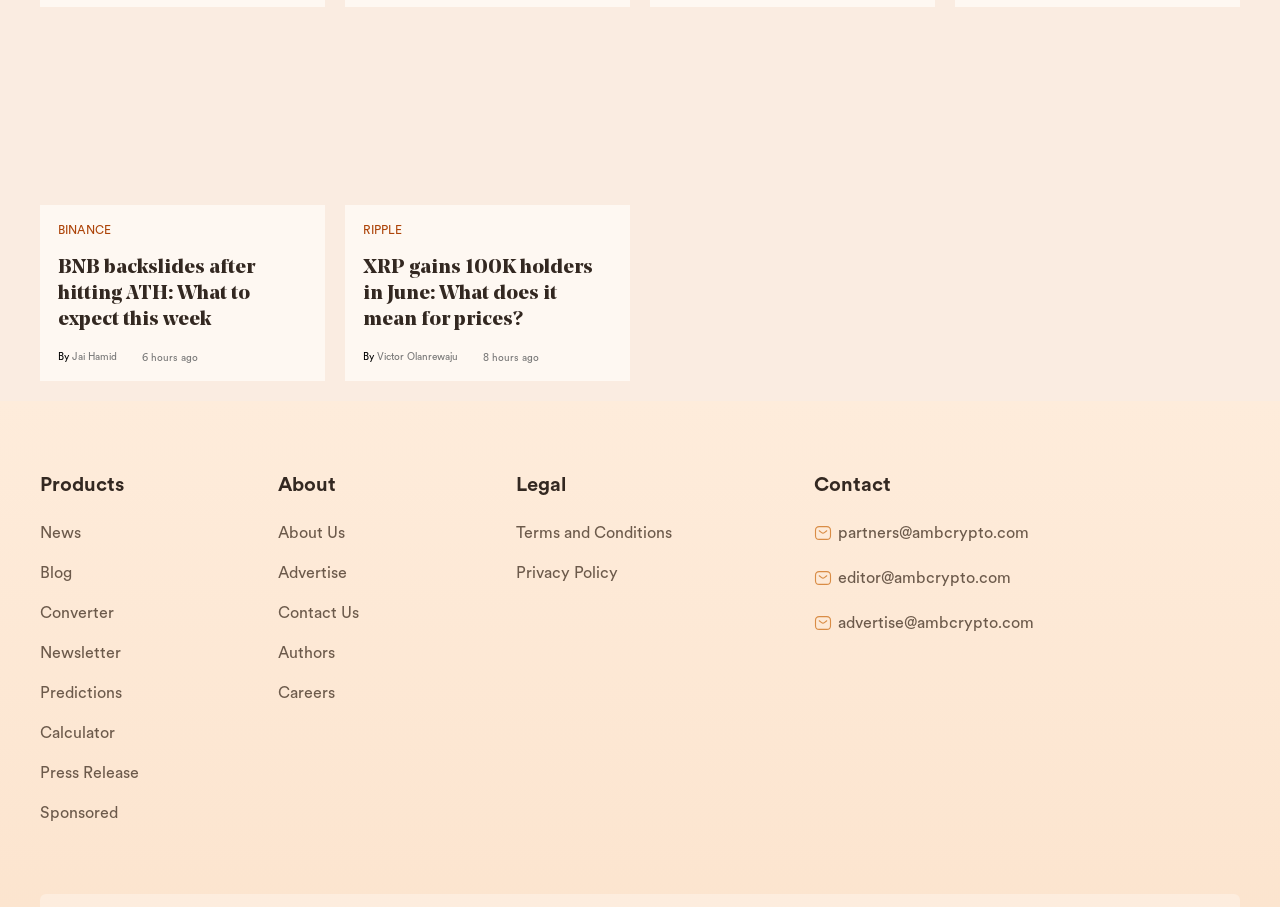Locate the bounding box coordinates of the UI element described by: "Press Release3655". Provide the coordinates as four float numbers between 0 and 1, formatted as [left, top, right, bottom].

[0.031, 0.831, 0.217, 0.875]